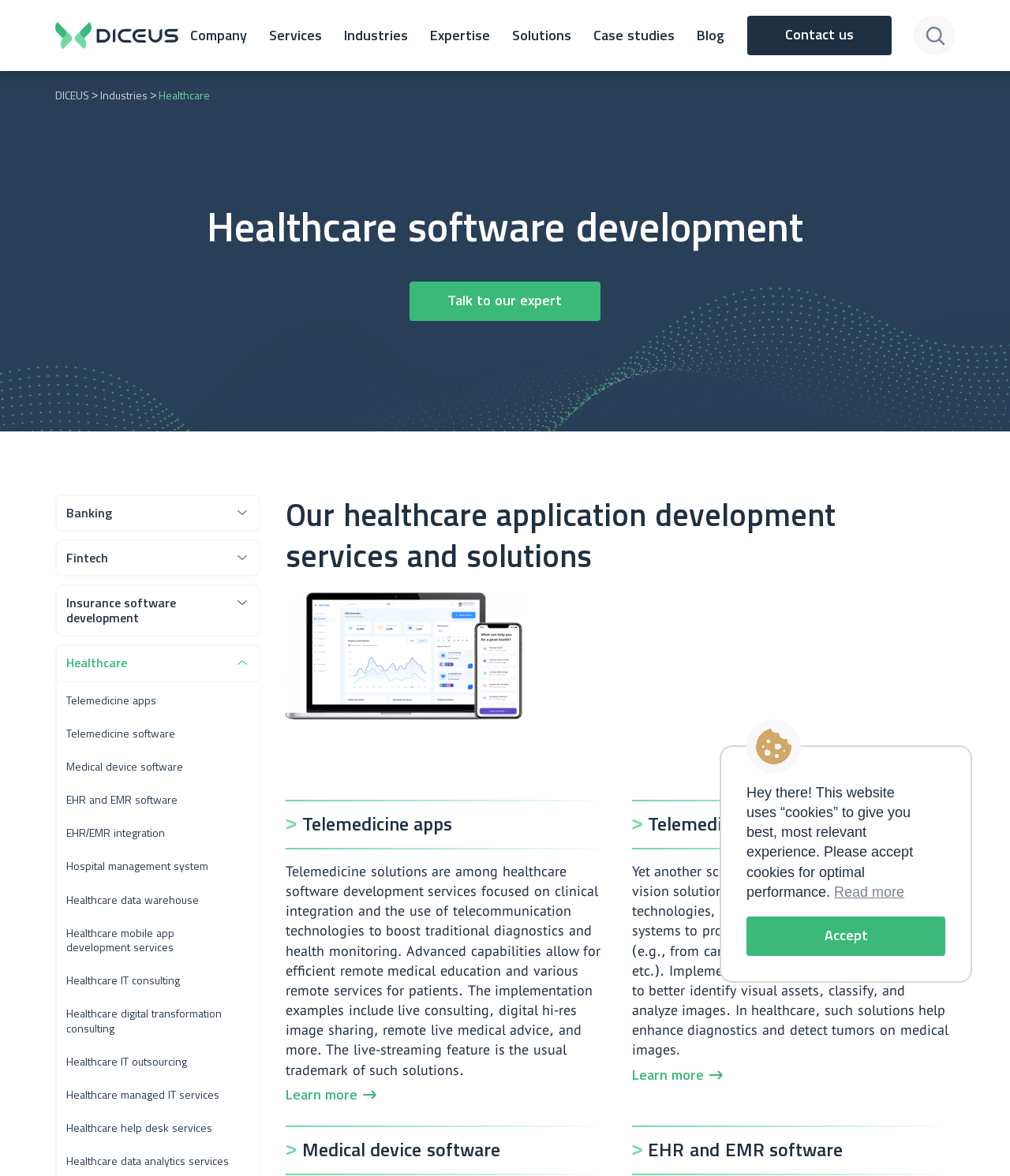Extract the bounding box of the UI element described as: "Contact us".

[0.74, 0.013, 0.883, 0.047]